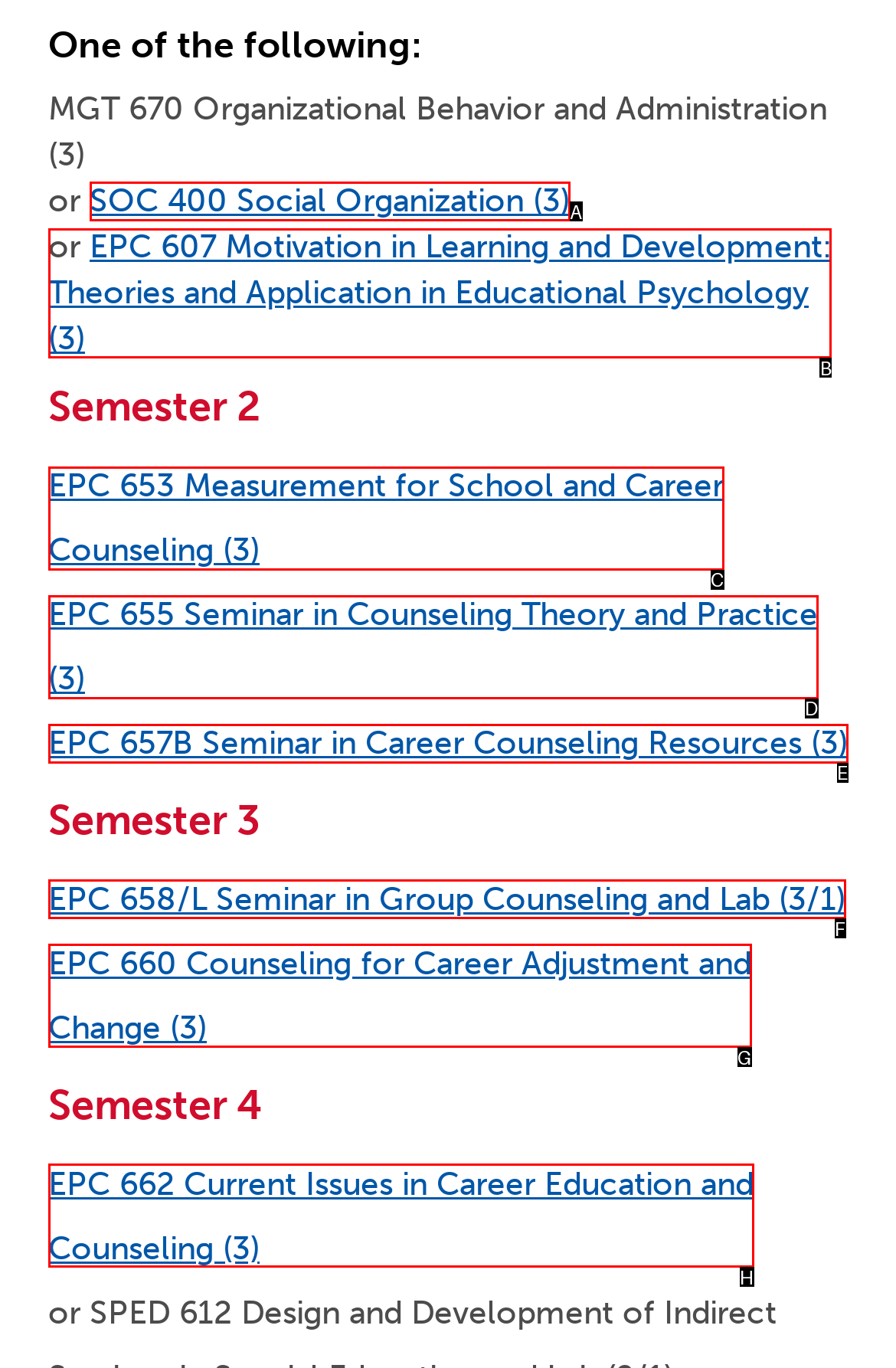Decide which UI element to click to accomplish the task: Enter your email
Respond with the corresponding option letter.

None